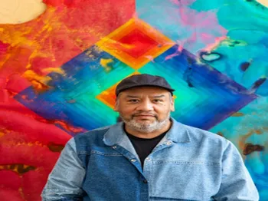Thoroughly describe everything you see in the image.

The image features an individual seated in front of an abstract, colorful backdrop rich in hues of red, blue, and yellow. The subject is wearing a denim jacket over a dark shirt, complemented by a flat cap. The vibrant colors of the background, including geometric shapes, create a striking visual contrast with the individual, evoking a sense of creativity and artistic expression. This image is associated with the exhibition "Jeffrey Gibson: no simple word for time," which runs from February 24 to August 4, 2024, at the Sainsbury Centre in Norwich, United Kingdom.